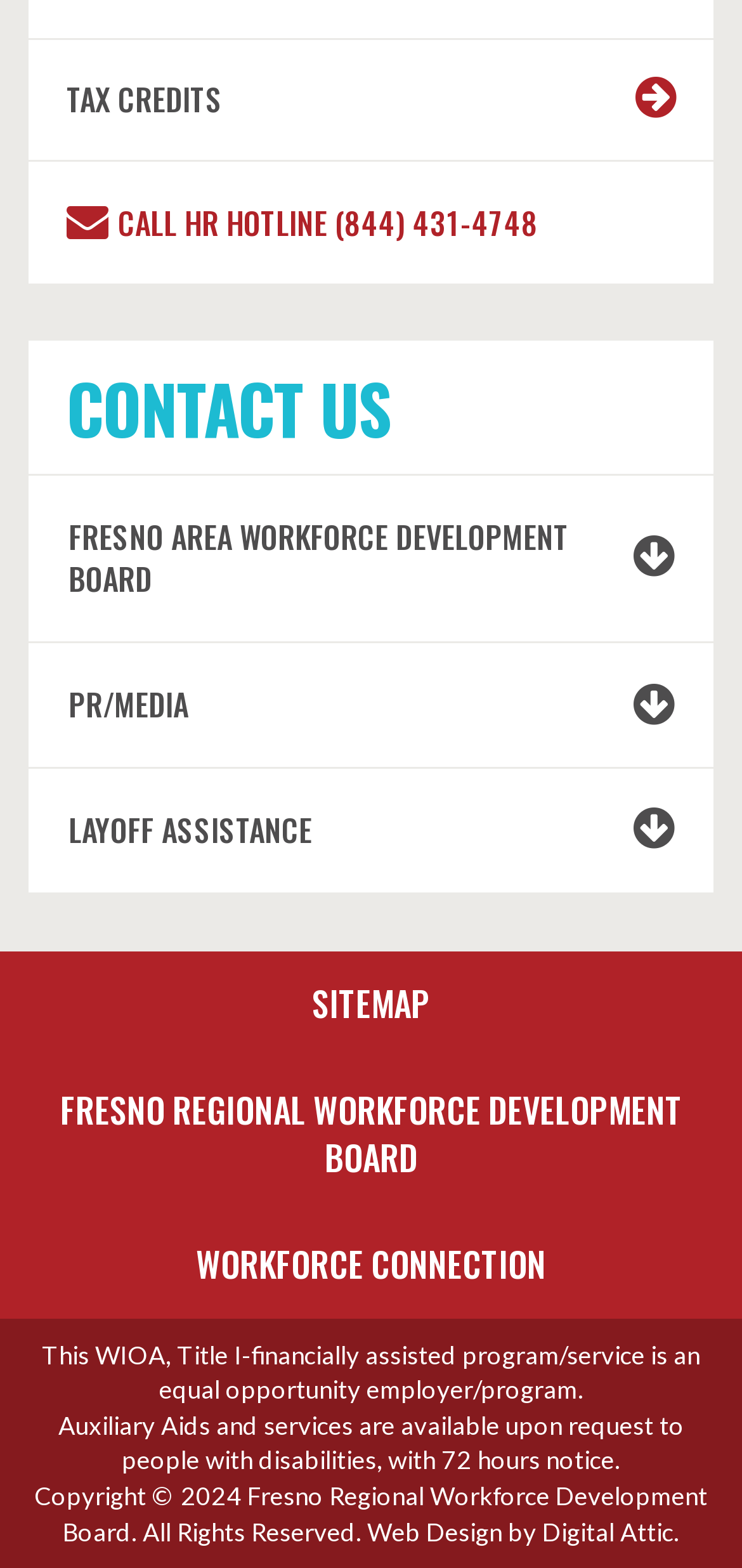Identify the bounding box coordinates for the element you need to click to achieve the following task: "Click on TAX CREDITS". The coordinates must be four float values ranging from 0 to 1, formatted as [left, top, right, bottom].

[0.038, 0.025, 0.962, 0.102]